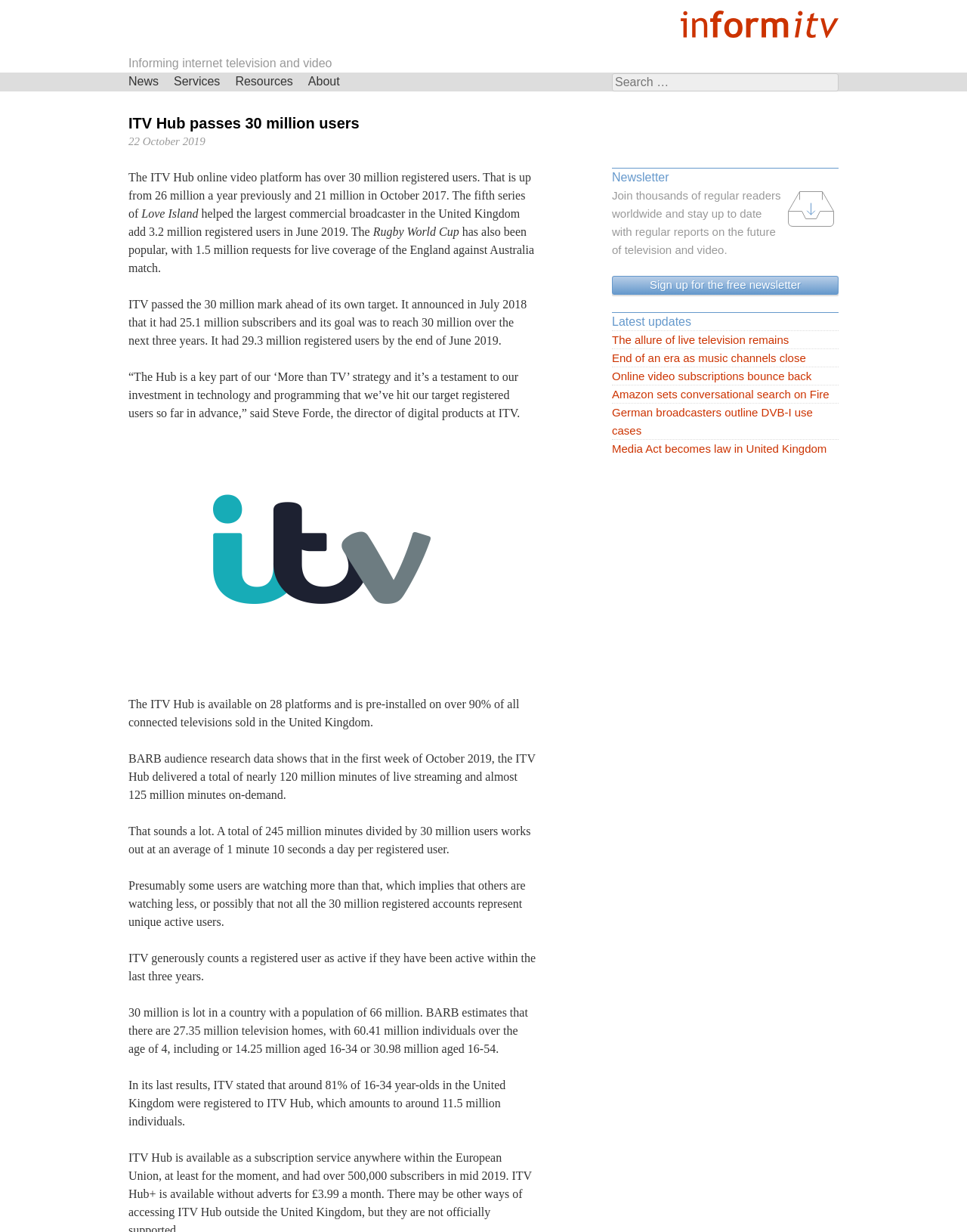Pinpoint the bounding box coordinates of the element to be clicked to execute the instruction: "Search for something".

[0.633, 0.06, 0.867, 0.074]